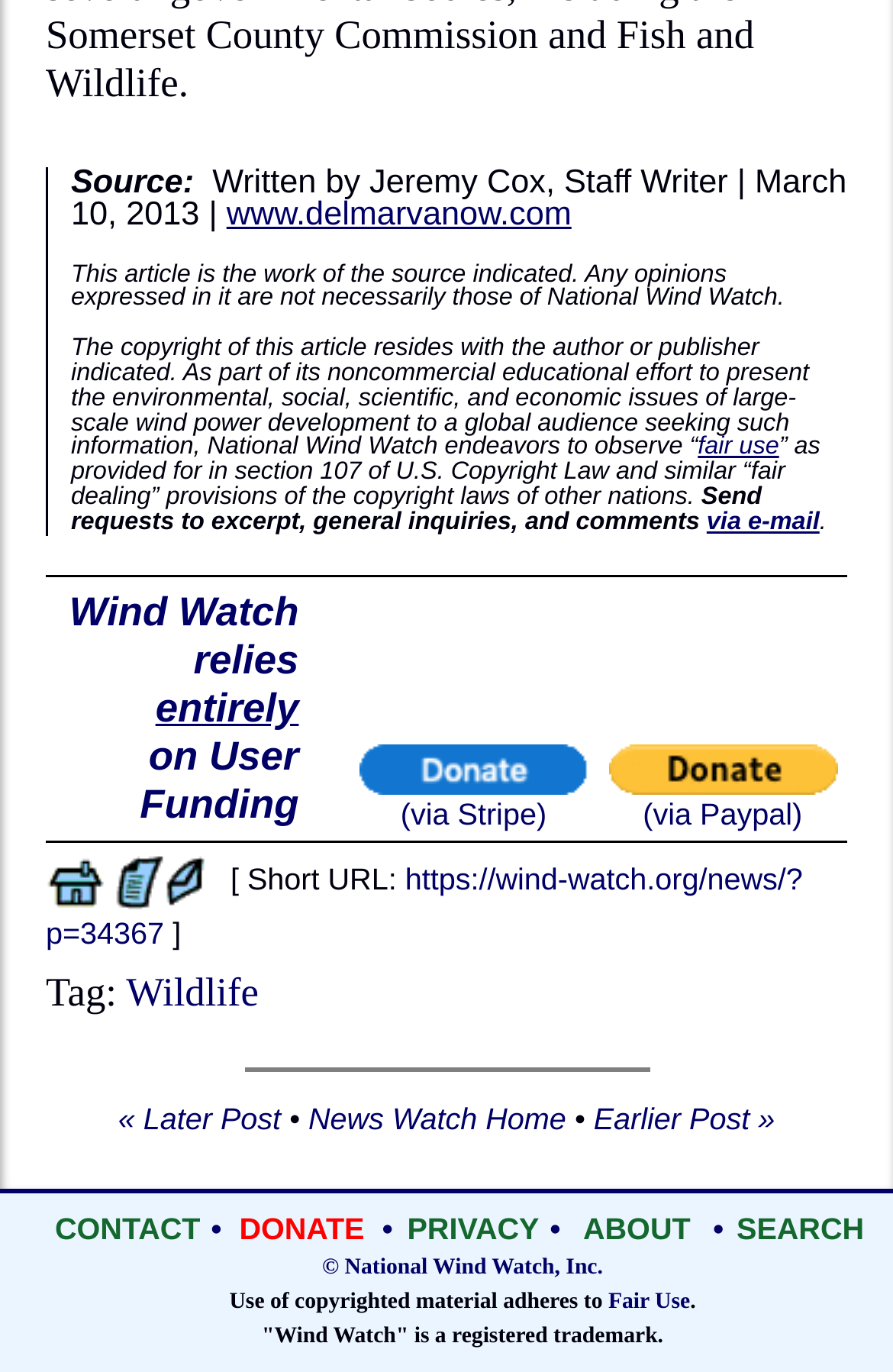What is the purpose of National Wind Watch?
Answer with a single word or phrase by referring to the visual content.

Educational effort